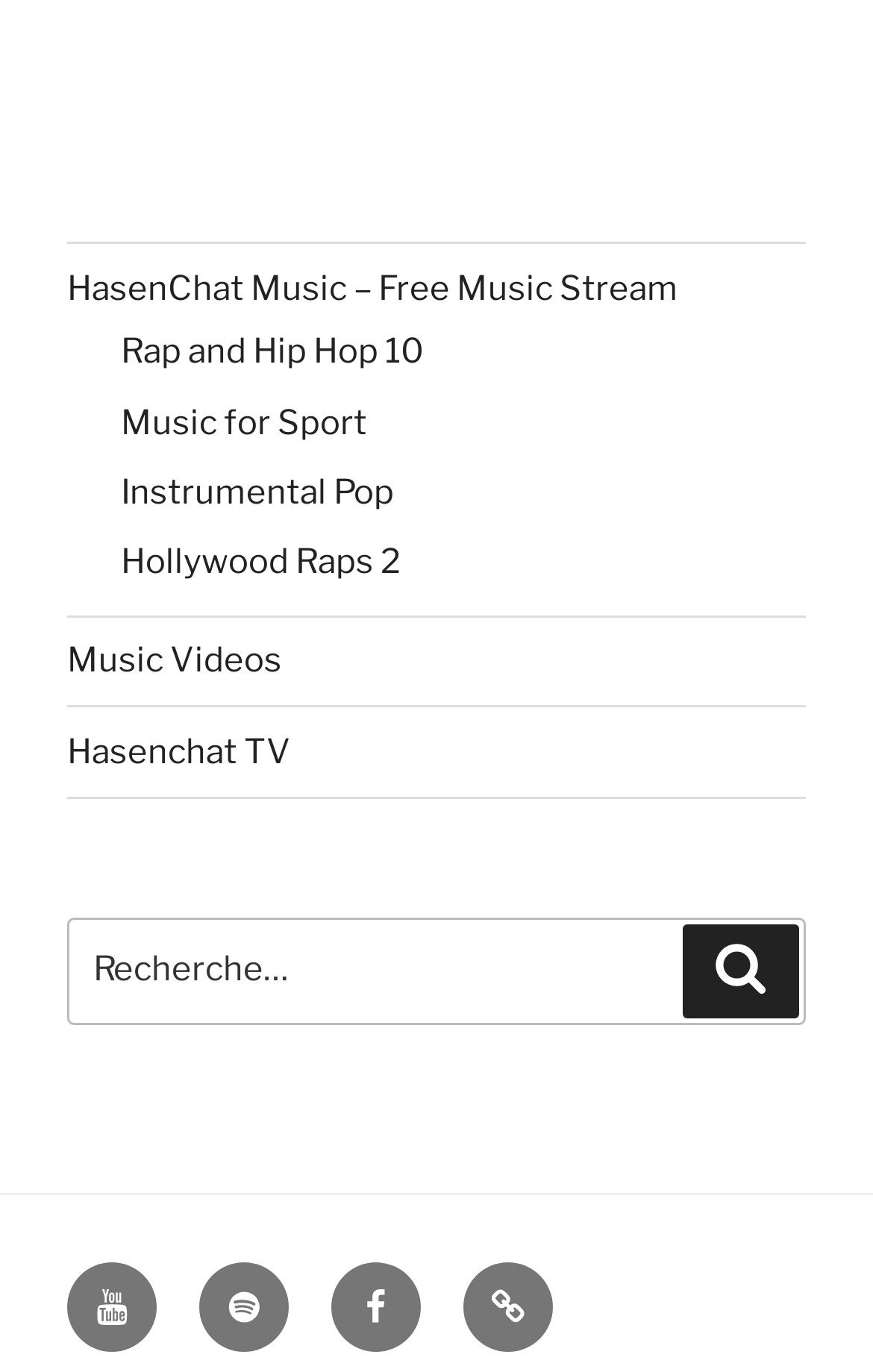What is the main purpose of this website?
Using the image, provide a detailed and thorough answer to the question.

Based on the navigation menu and links provided, it appears that this website is primarily used for music streaming, with various genres and categories available.